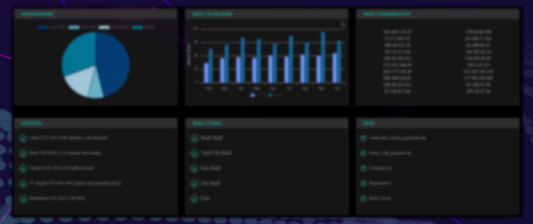What format is the bottom portion of the dashboard in?
Please ensure your answer is as detailed and informative as possible.

According to the caption, the bottom portion of the dashboard appears to be a detailed list of events or actions, structured in a bulleted format for quick reference.